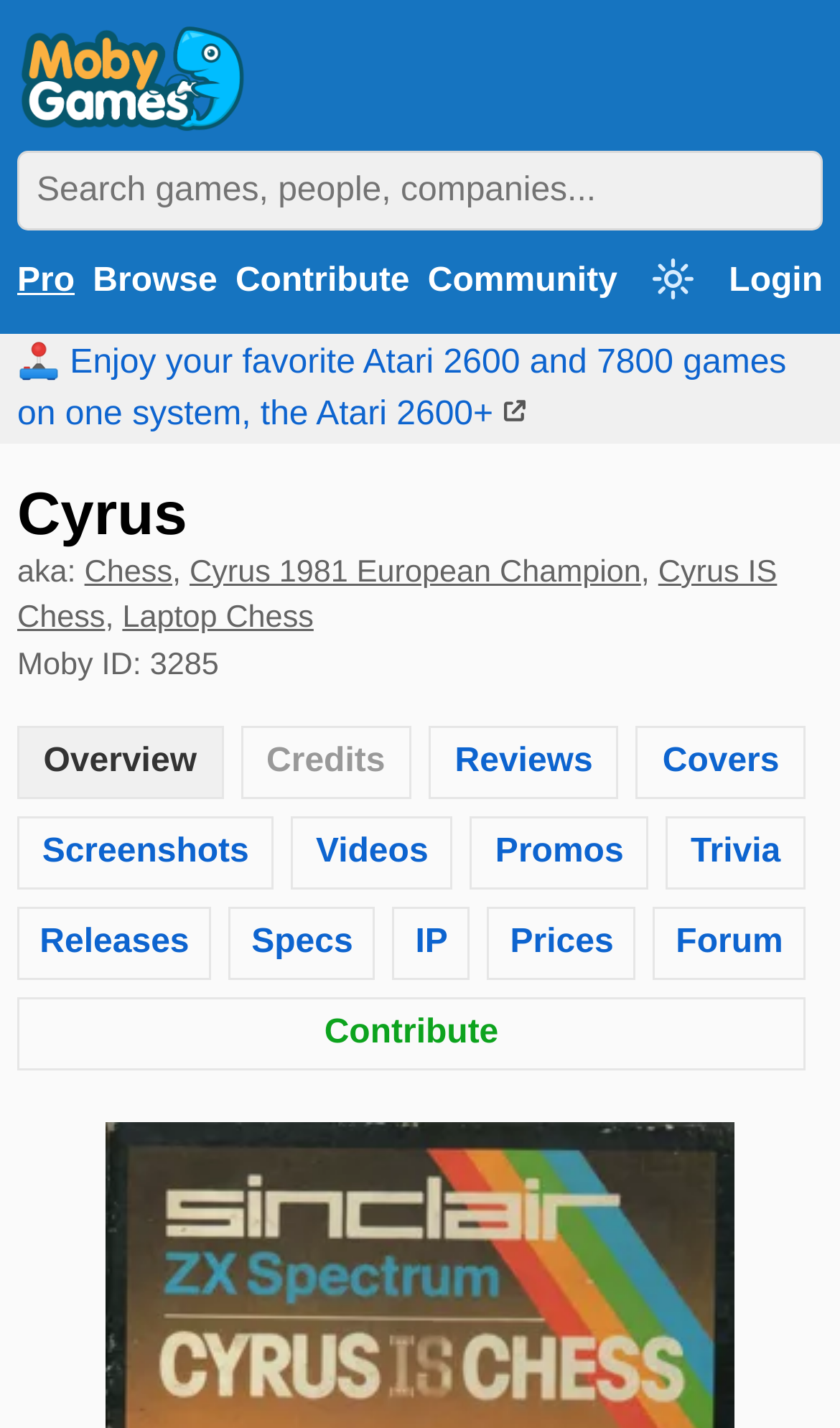Please find the bounding box coordinates of the element that needs to be clicked to perform the following instruction: "Login to the website". The bounding box coordinates should be four float numbers between 0 and 1, represented as [left, top, right, bottom].

[0.868, 0.184, 0.979, 0.21]